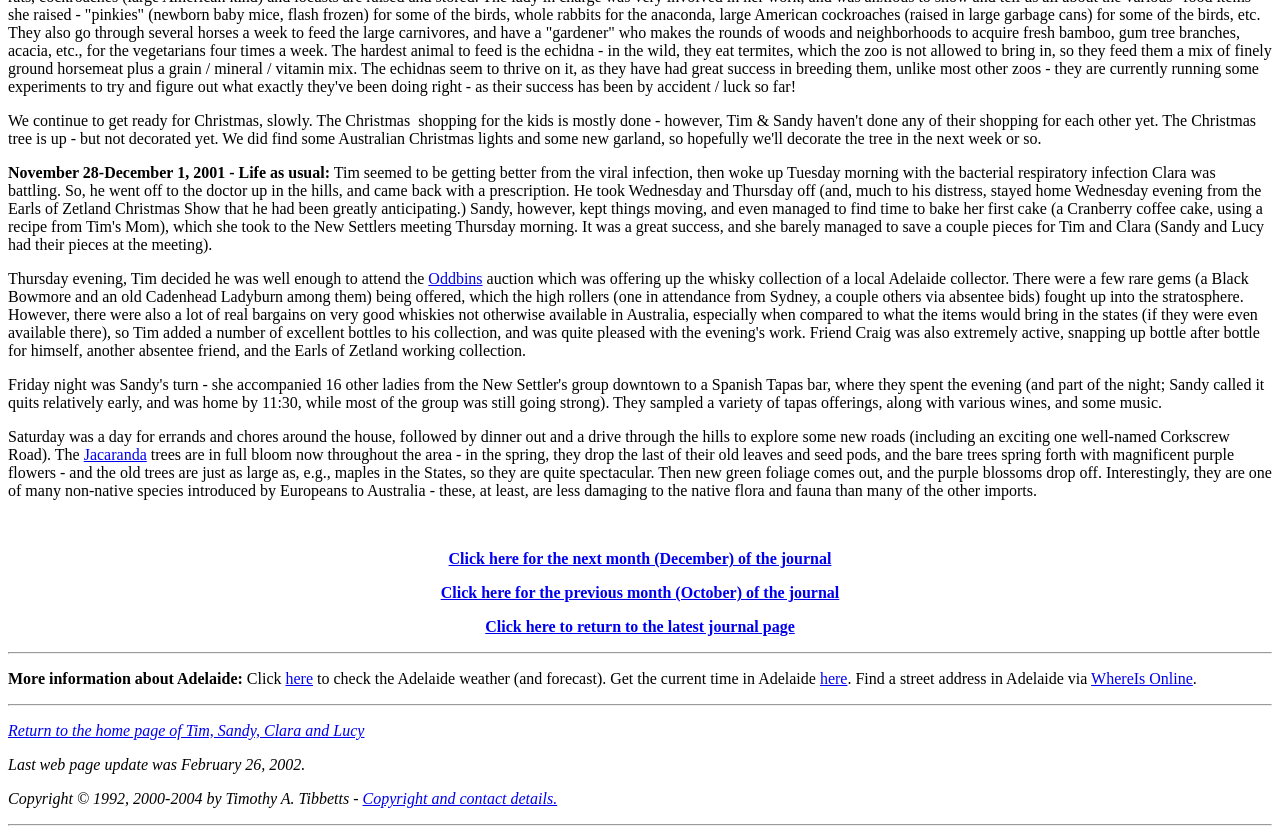Determine the coordinates of the bounding box for the clickable area needed to execute this instruction: "Select a category".

None